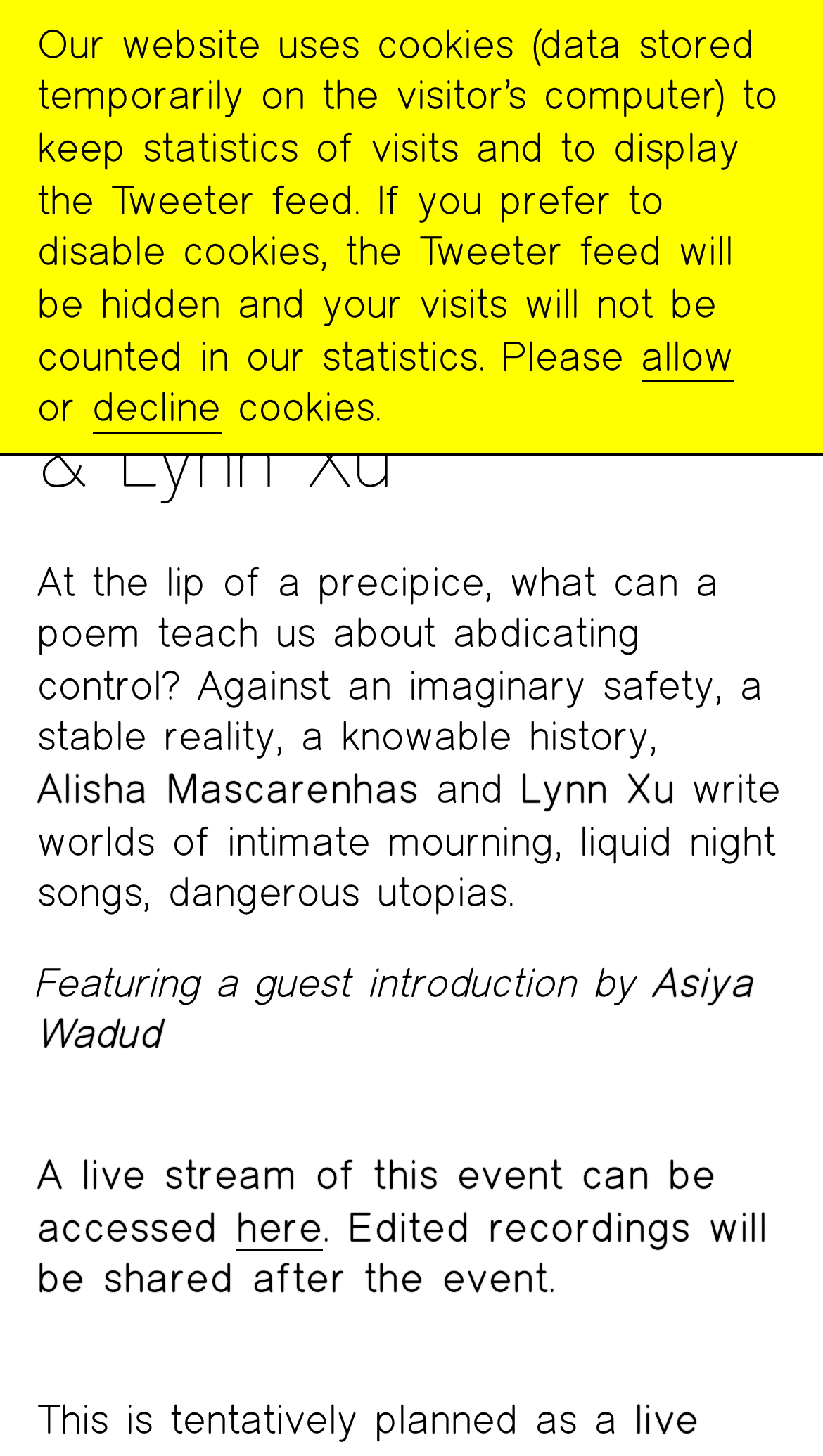Locate the heading on the webpage and return its text.

The Poetry Project